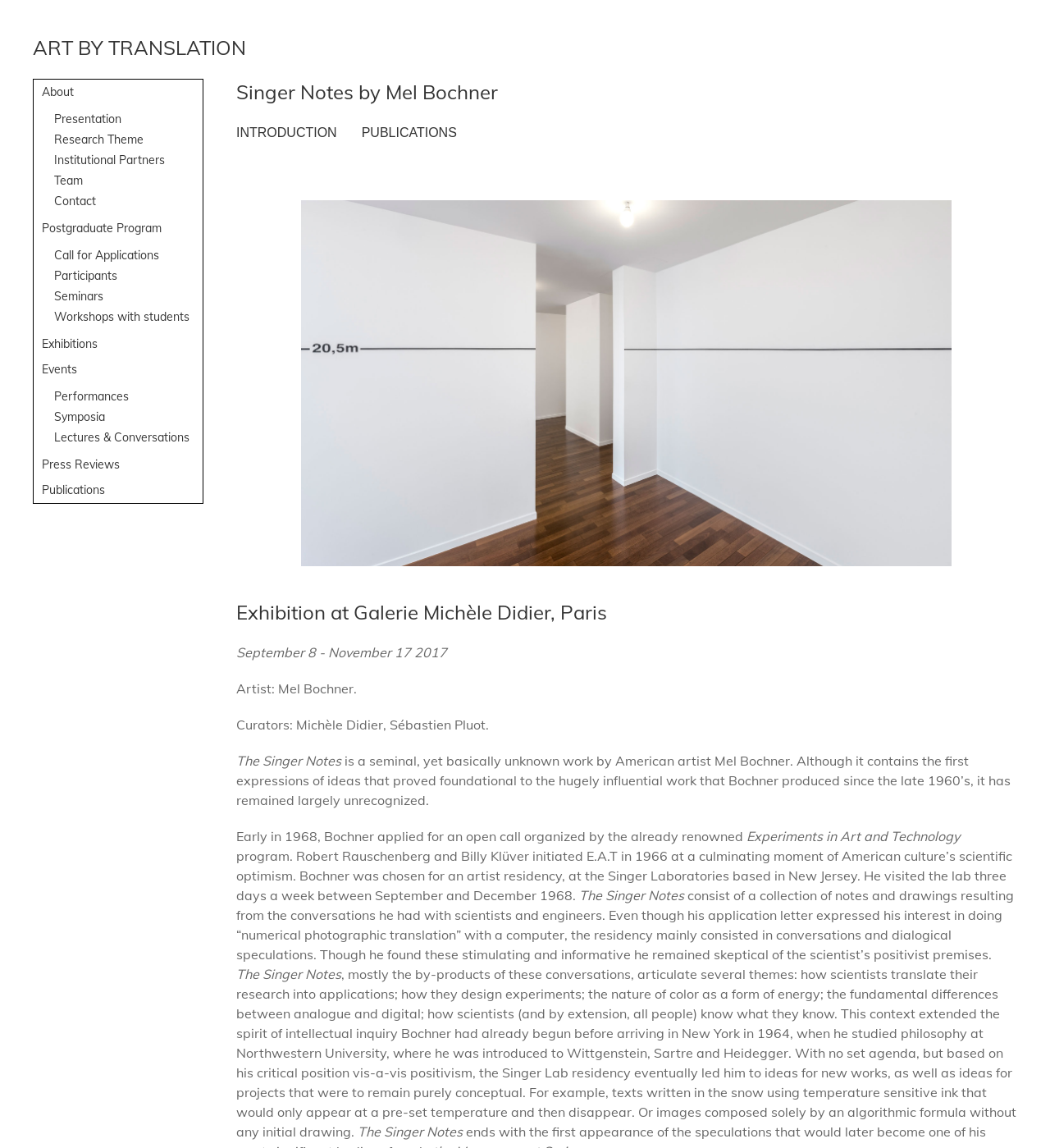What is the name of the laboratory where Mel Bochner had a residency?
Please provide a comprehensive answer based on the information in the image.

I found the answer by looking at the text content of the webpage, specifically the sentence 'He visited the lab three days a week between September and December 1968.' which mentions the laboratory's name.